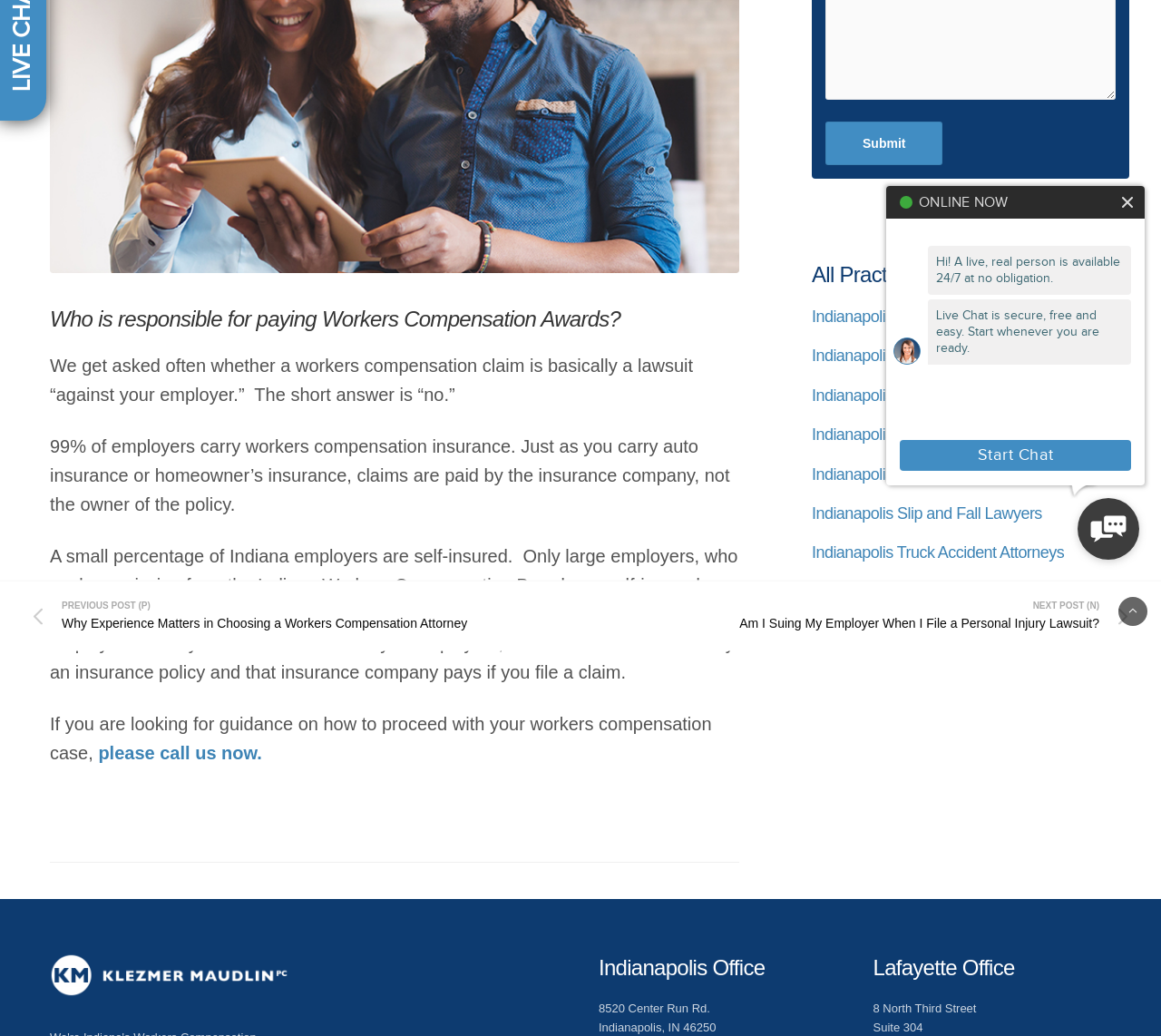Bounding box coordinates are specified in the format (top-left x, top-left y, bottom-right x, bottom-right y). All values are floating point numbers bounded between 0 and 1. Please provide the bounding box coordinate of the region this sentence describes: Indianapolis Slip and Fall Lawyers

[0.699, 0.487, 0.897, 0.504]